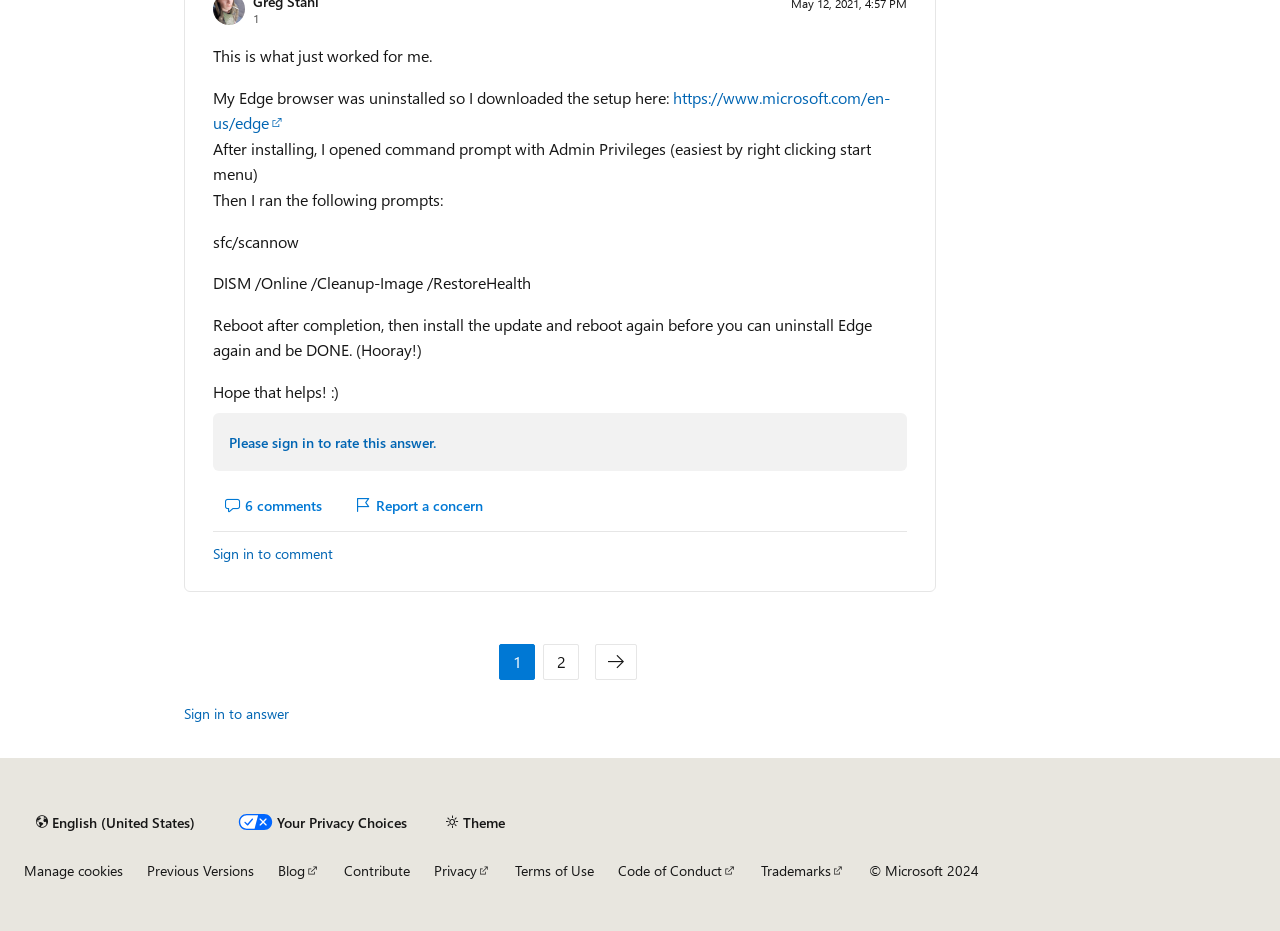Provide a brief response in the form of a single word or phrase:
What is the URL mentioned in the answer?

https://www.microsoft.com/en-us/edge